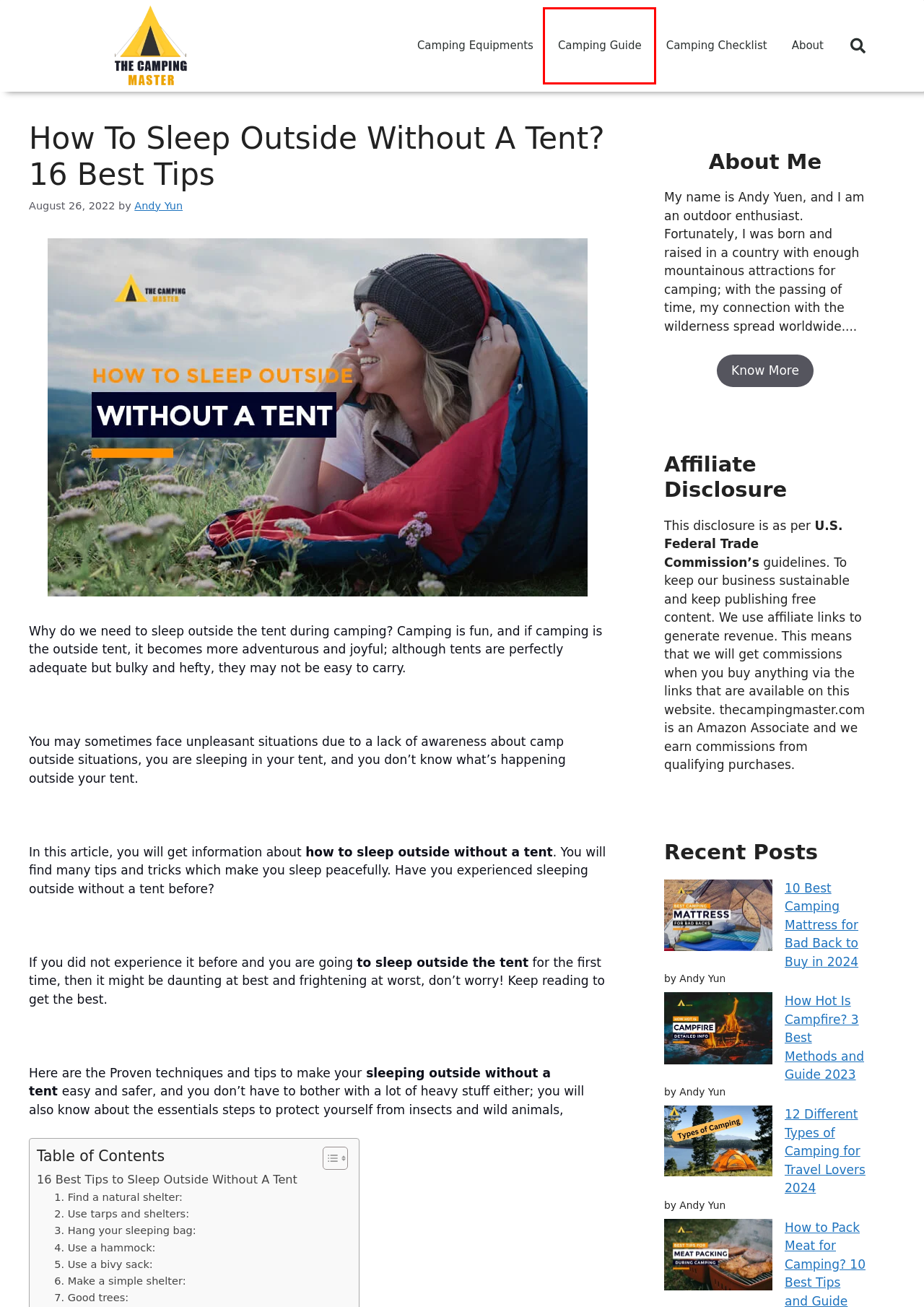You have a screenshot of a webpage, and a red bounding box highlights an element. Select the webpage description that best fits the new page after clicking the element within the bounding box. Options are:
A. About - The Camping Master
B. Andy Yun, Author at The Camping Master
C. 12 Different Types of Camping for Travel Lovers 2024 - The Camping Master
D. Camping Checklist for Quickly Packing of Camping Gears 2024 - The Camping Master
E. 10 Best Camping Mattress for Bad Back to Buy in 2024 - The Camping Master
F. Camping Equipments Archives - The Camping Master
G. How Hot Is Campfire? 3 Best Methods and Guide 2023 - The Camping Master
H. Camping Guide Archives - The Camping Master

H